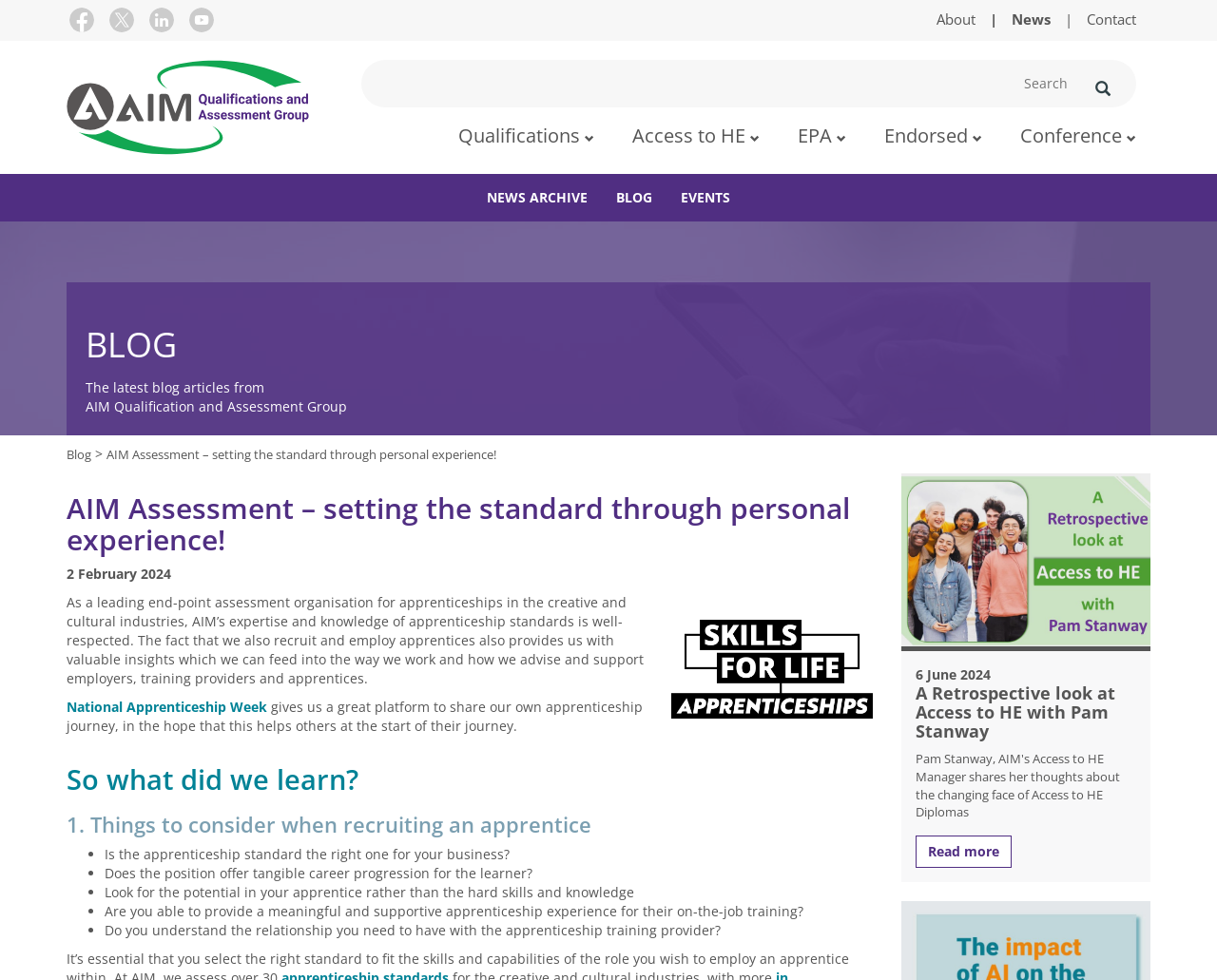Determine the bounding box coordinates of the section to be clicked to follow the instruction: "Read the latest blog articles". The coordinates should be given as four float numbers between 0 and 1, formatted as [left, top, right, bottom].

[0.07, 0.386, 0.217, 0.404]